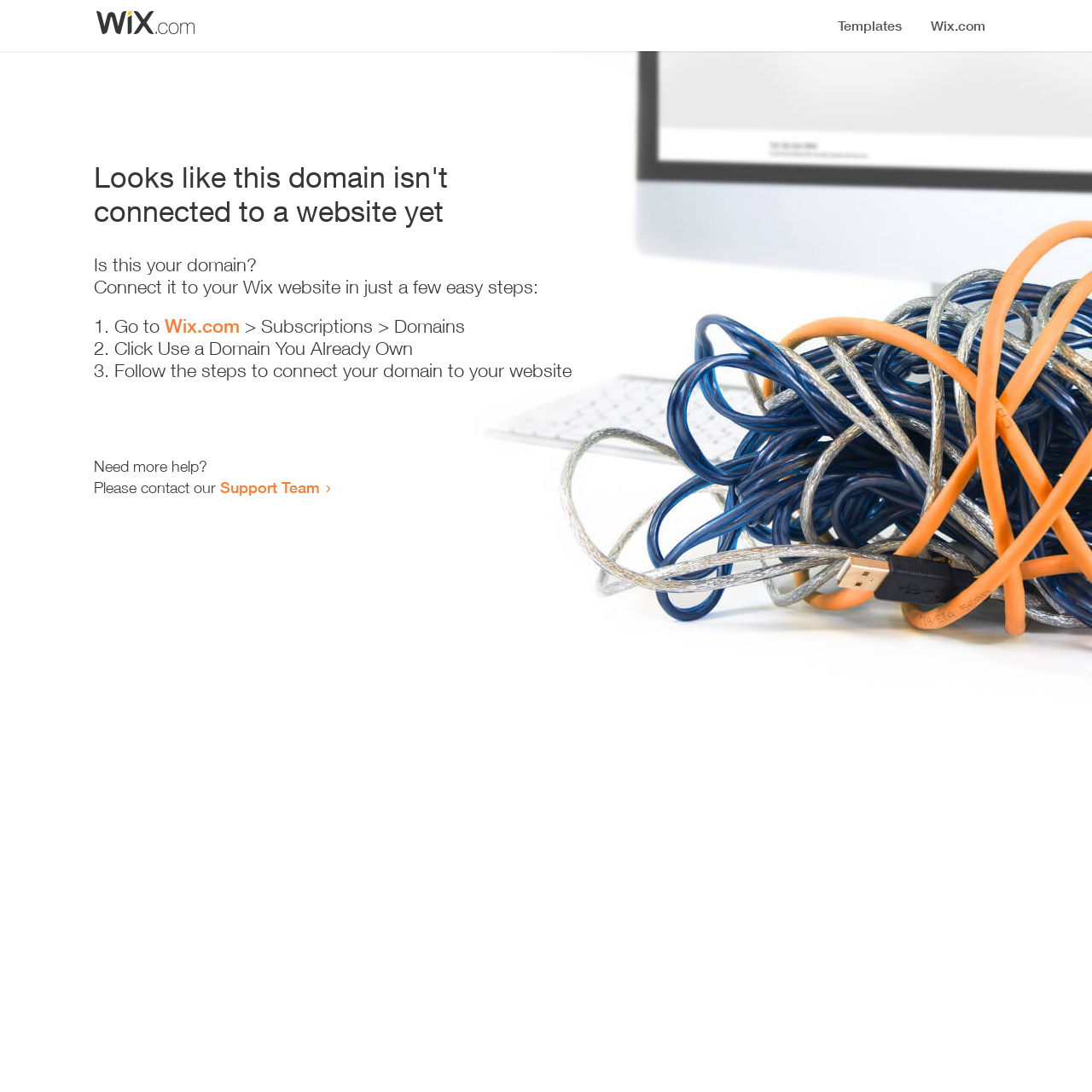Please find and generate the text of the main header of the webpage.

Looks like this domain isn't
connected to a website yet